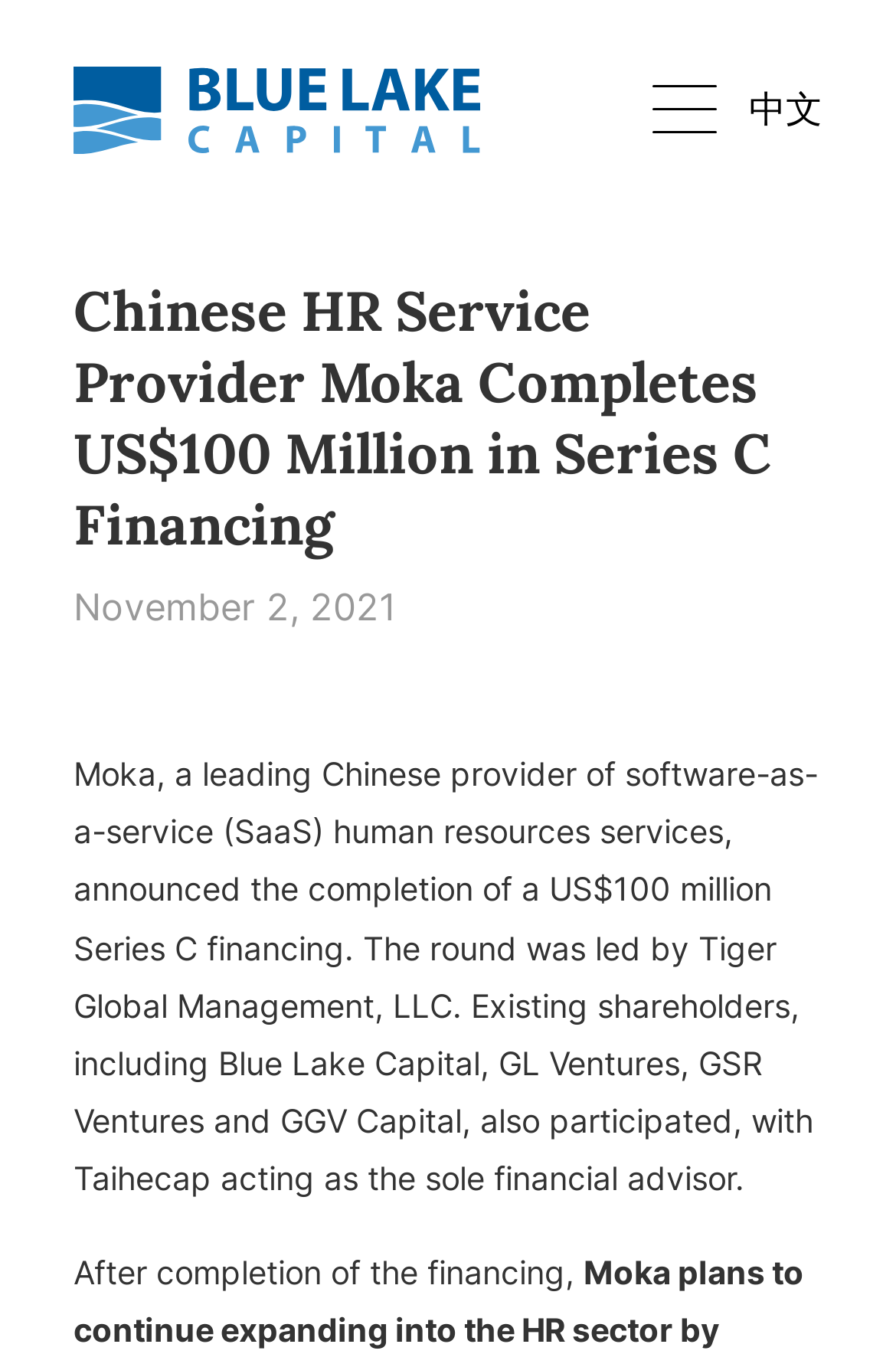Refer to the image and provide an in-depth answer to the question: 
Who led the Series C financing round?

I found the answer by reading the first sentence of the article, which states 'The round was led by Tiger Global Management, LLC.'